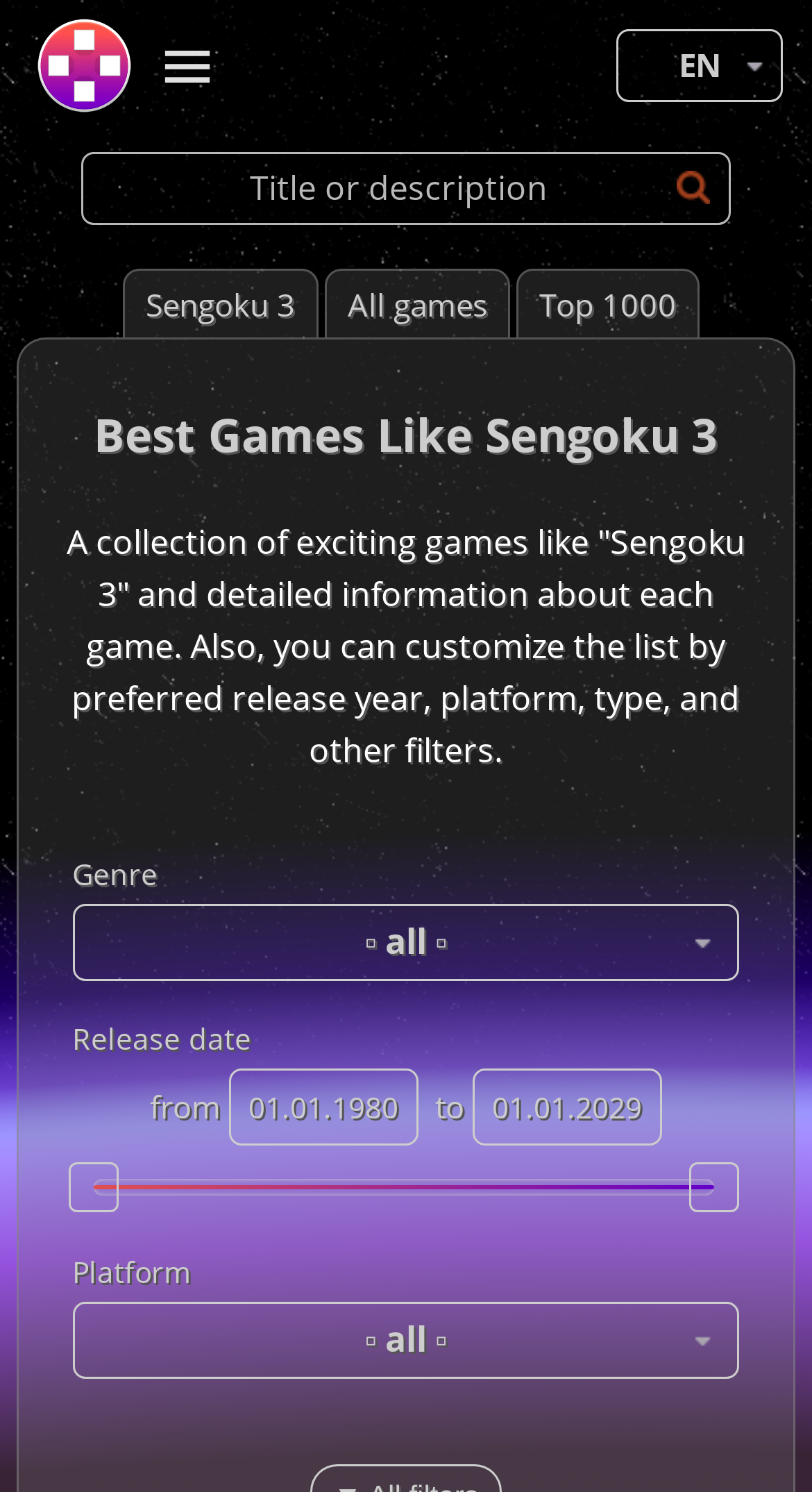Pinpoint the bounding box coordinates of the clickable element to carry out the following instruction: "Set release date from."

[0.282, 0.716, 0.515, 0.768]